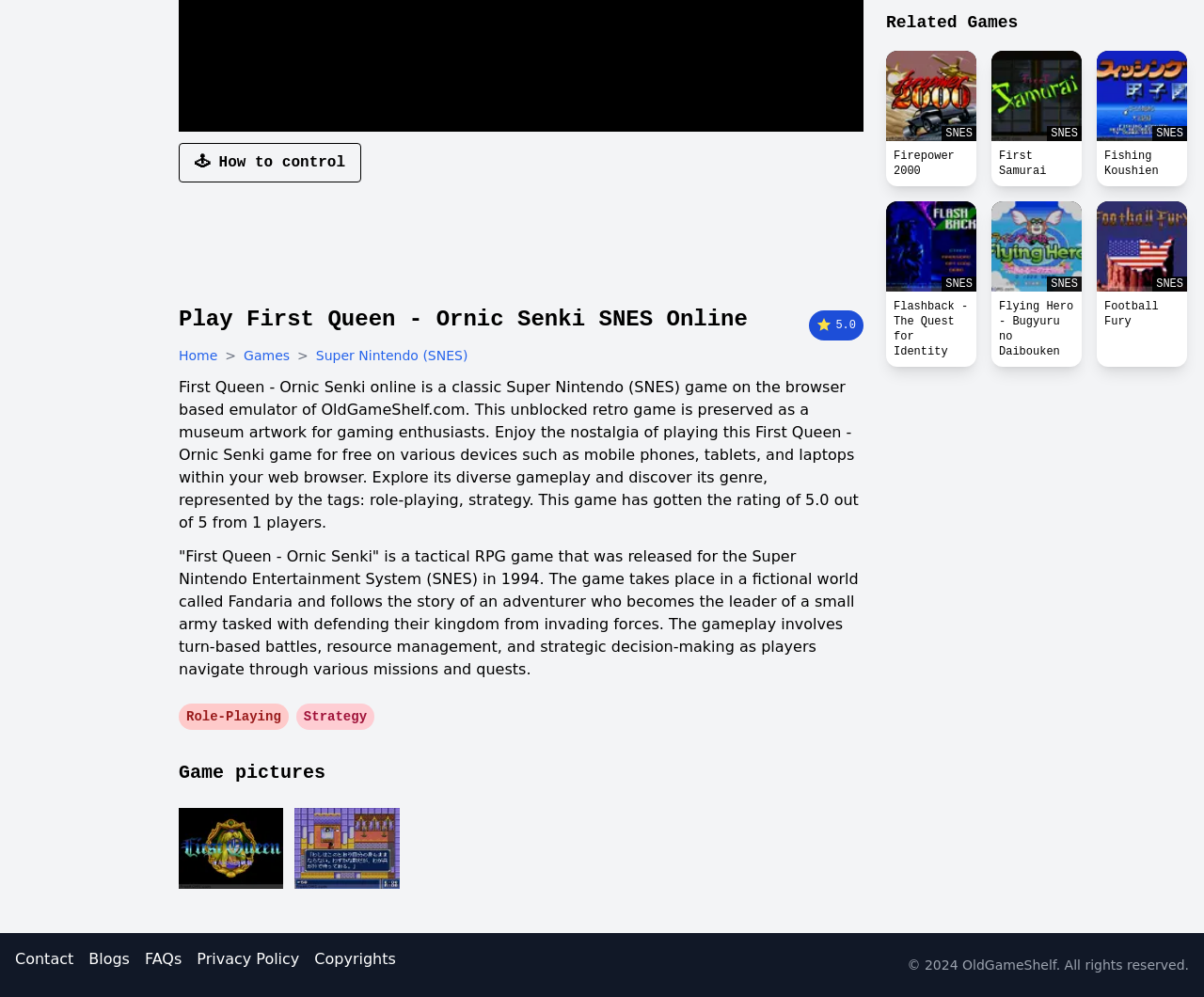Determine the bounding box for the UI element as described: "Privacy Policy". The coordinates should be represented as four float numbers between 0 and 1, formatted as [left, top, right, bottom].

[0.164, 0.951, 0.249, 0.974]